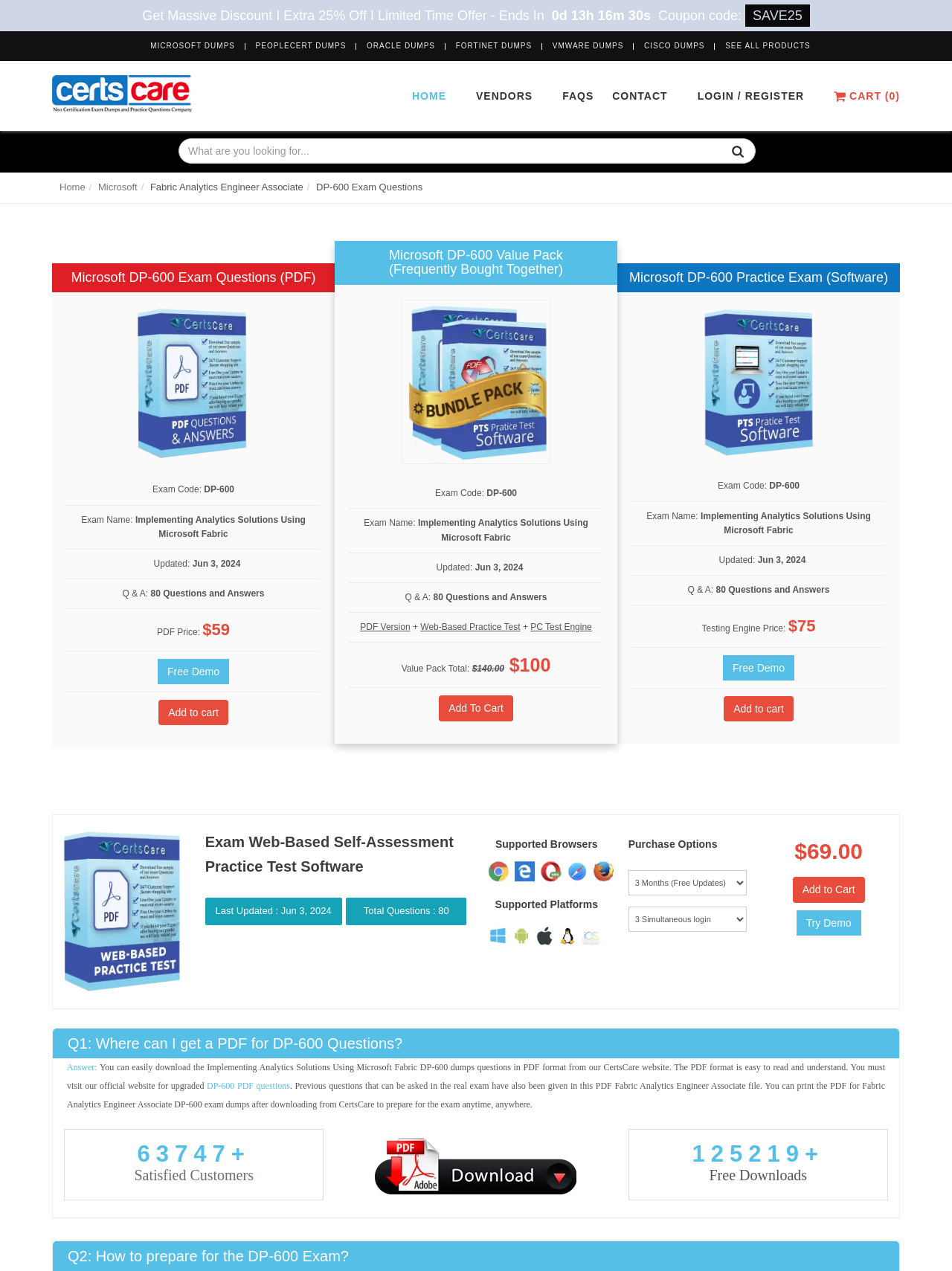Please answer the following question using a single word or phrase: 
How many questions and answers are there in the Microsoft DP-600 exam?

80